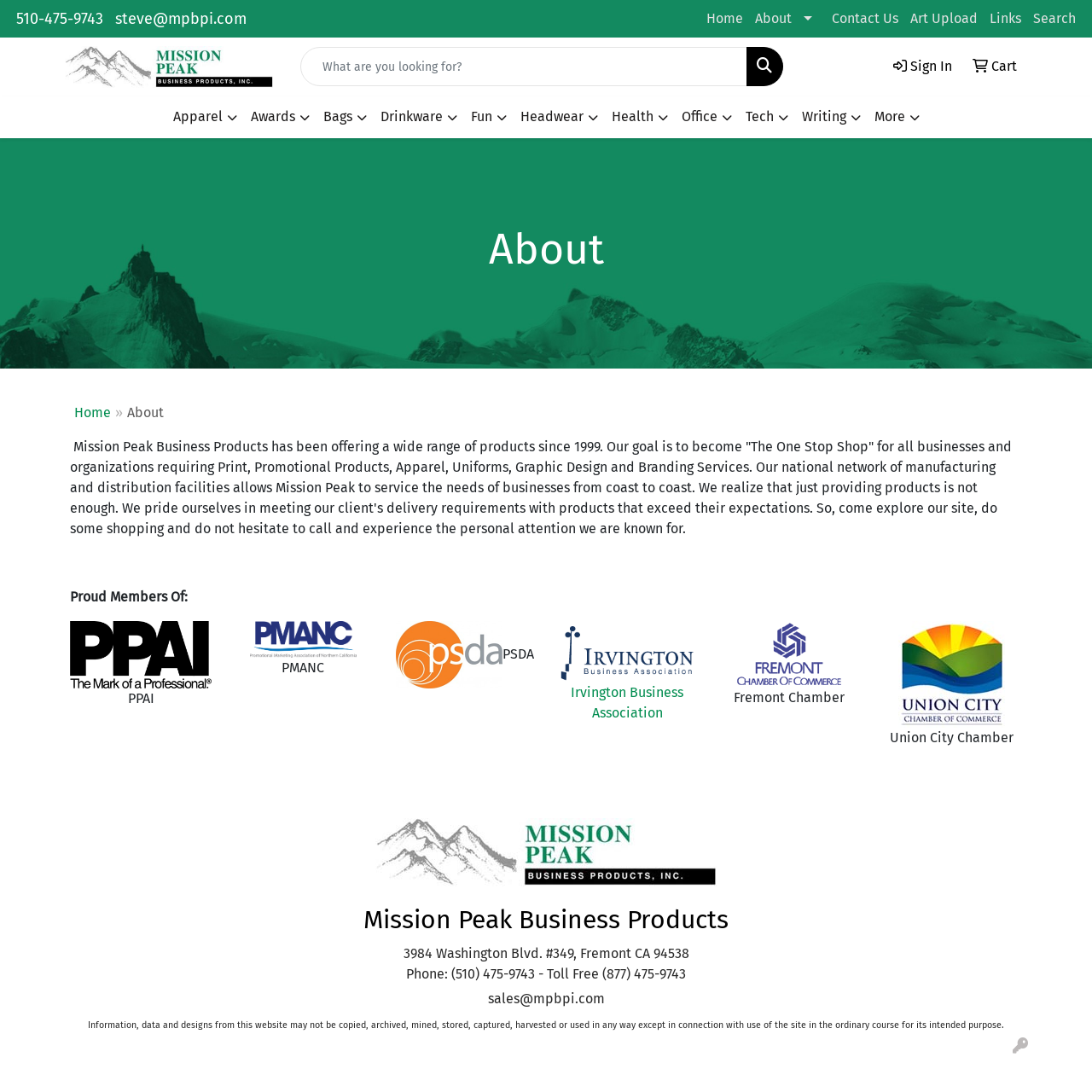Examine the image and give a thorough answer to the following question:
What is the company's address?

I found this by looking at the contact information section at the bottom of the webpage, where it lists the company's address.